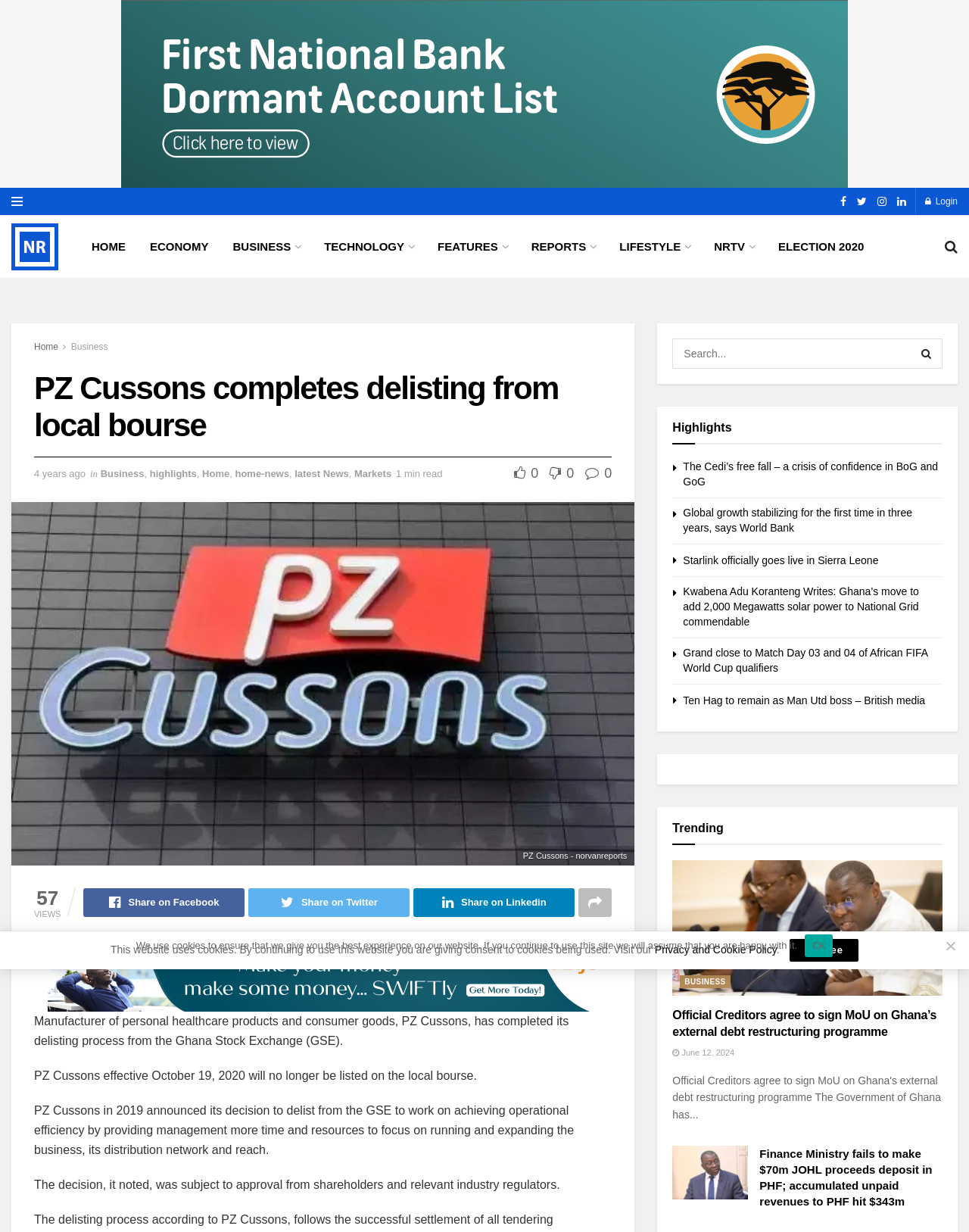Please identify the bounding box coordinates for the region that you need to click to follow this instruction: "Search for something".

[0.694, 0.275, 0.973, 0.299]